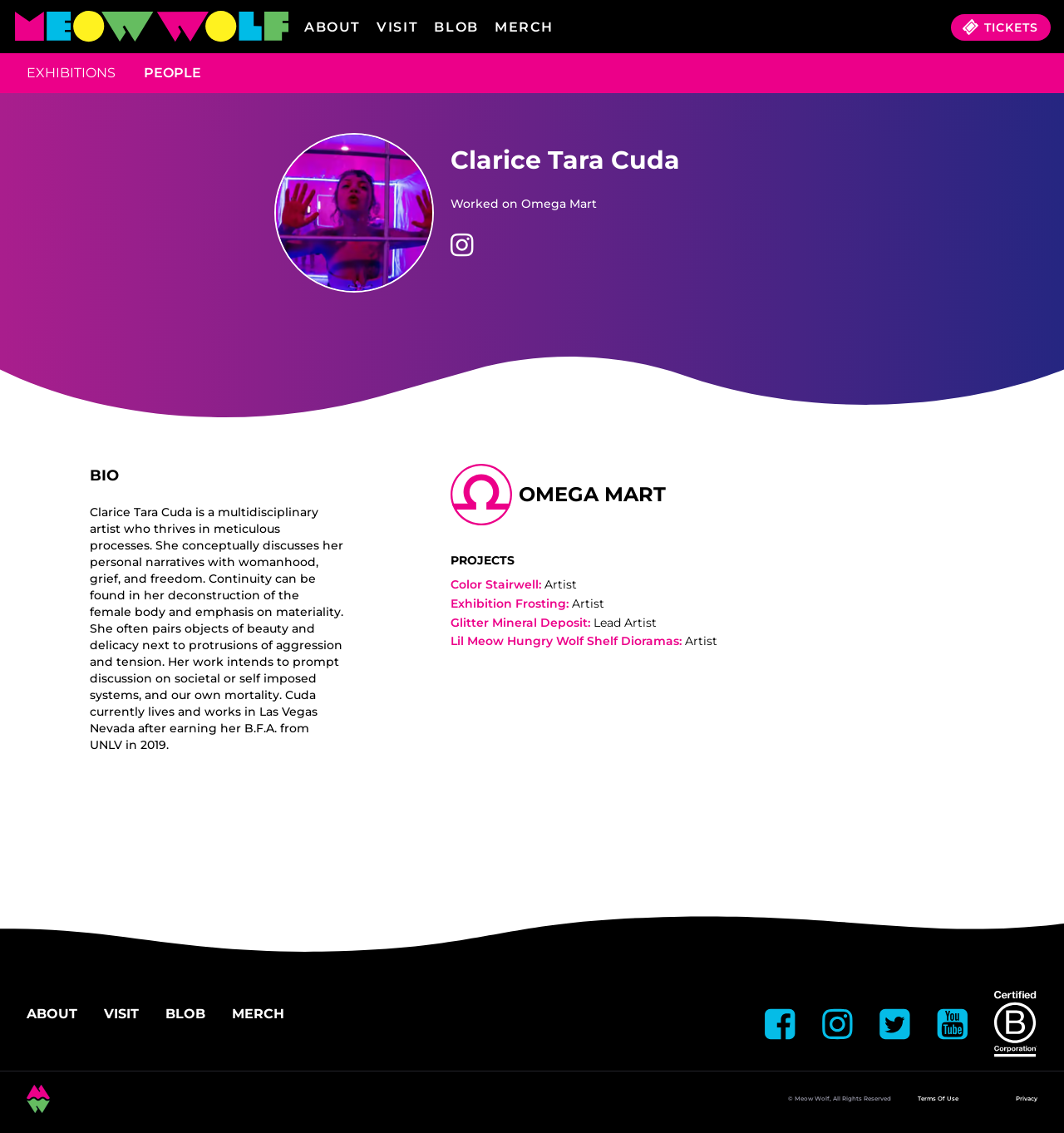Locate the bounding box coordinates of the area where you should click to accomplish the instruction: "Click Meow Wolf Logo Large".

[0.012, 0.009, 0.286, 0.039]